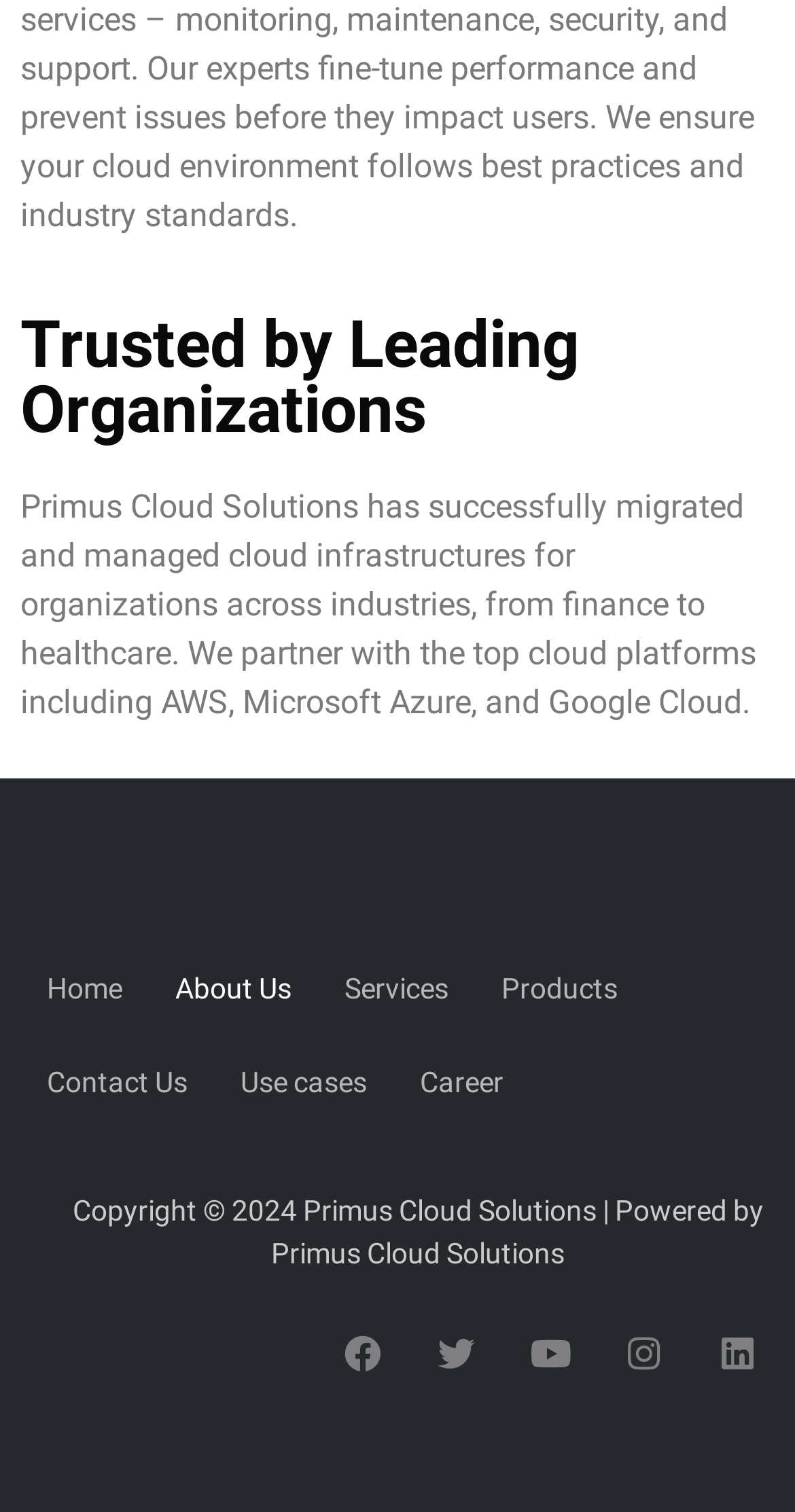What is the company name mentioned on the webpage?
Your answer should be a single word or phrase derived from the screenshot.

Primus Cloud Solutions